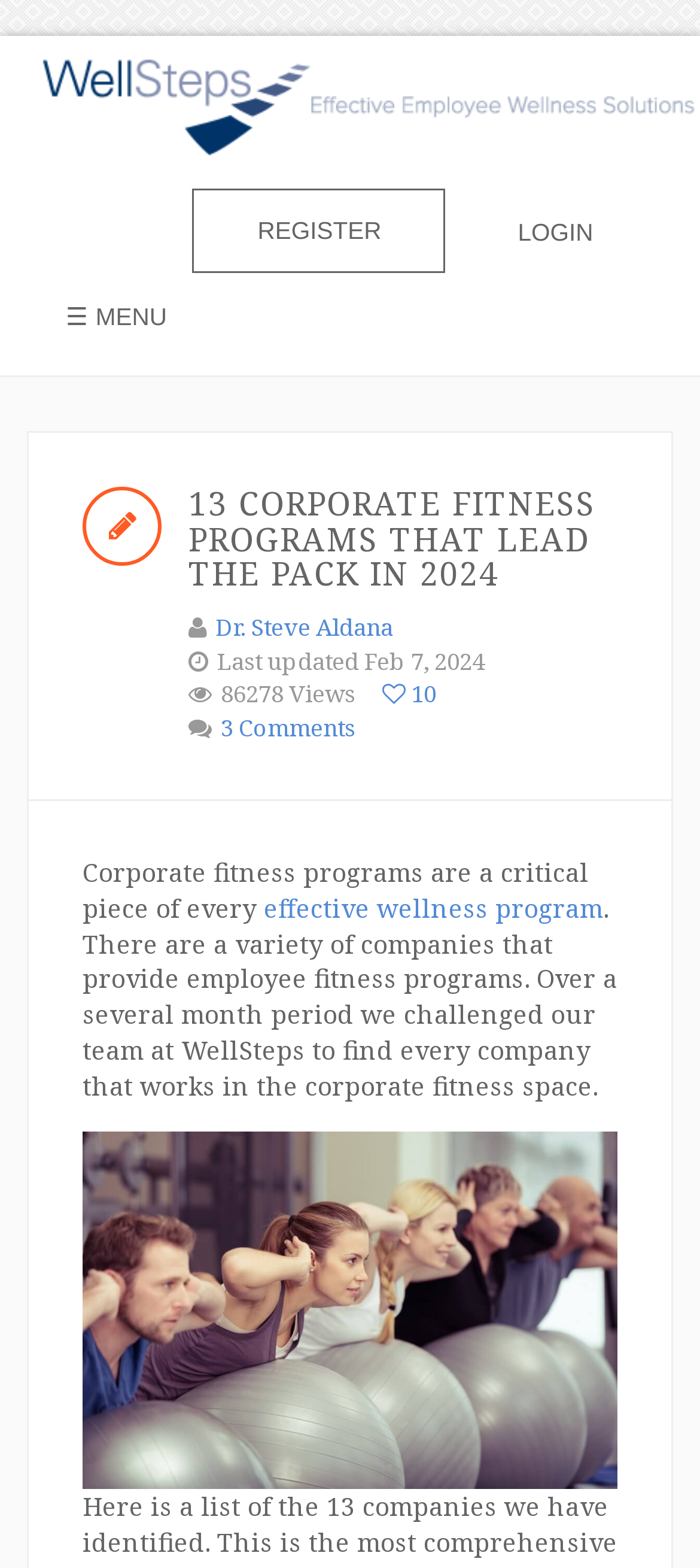Using the provided element description "Dr. Steve Aldana", determine the bounding box coordinates of the UI element.

[0.308, 0.39, 0.562, 0.41]